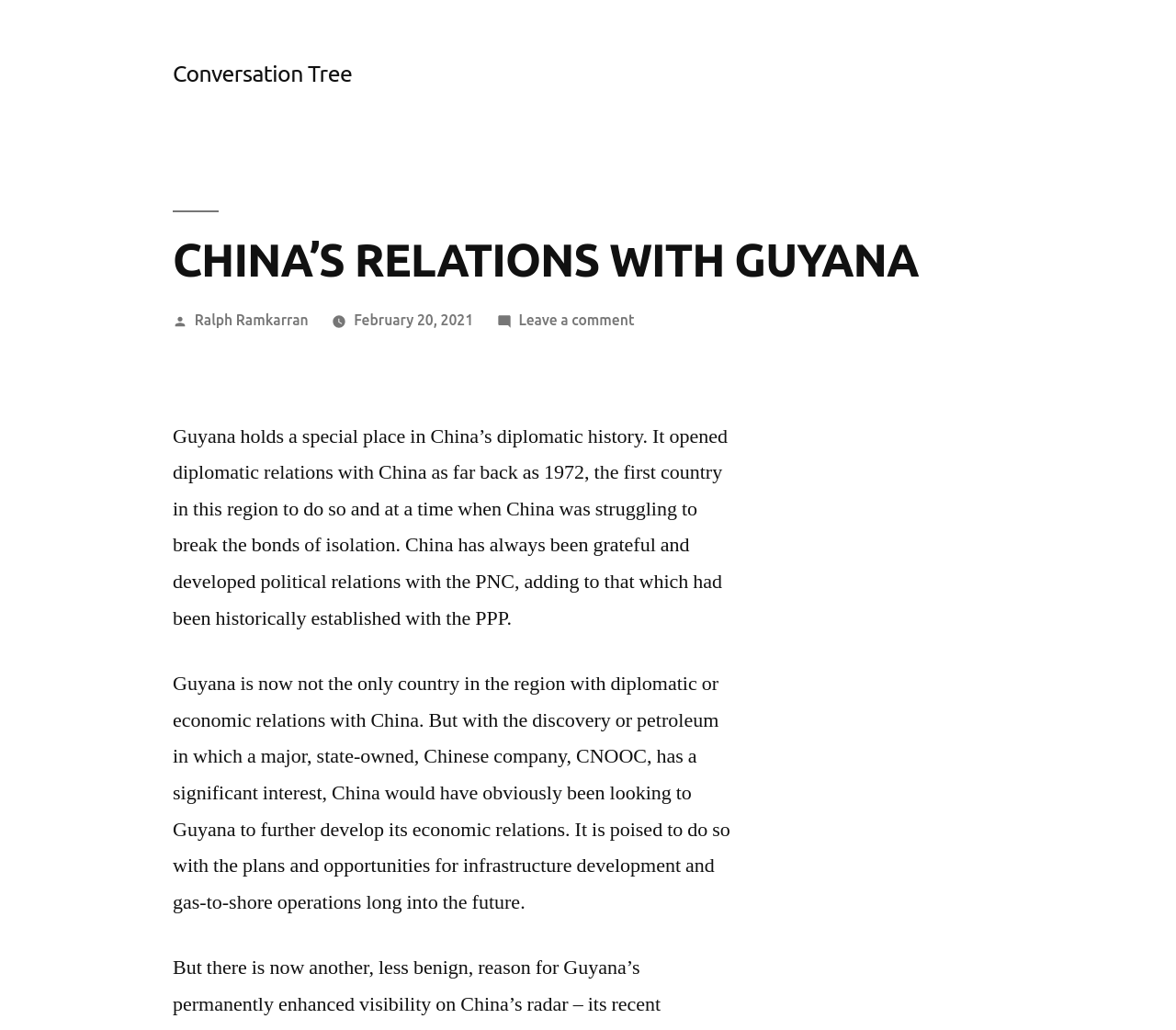What is special about Guyana in China's diplomatic history?
Based on the screenshot, answer the question with a single word or phrase.

It was the first country in the region to establish diplomatic relations with China